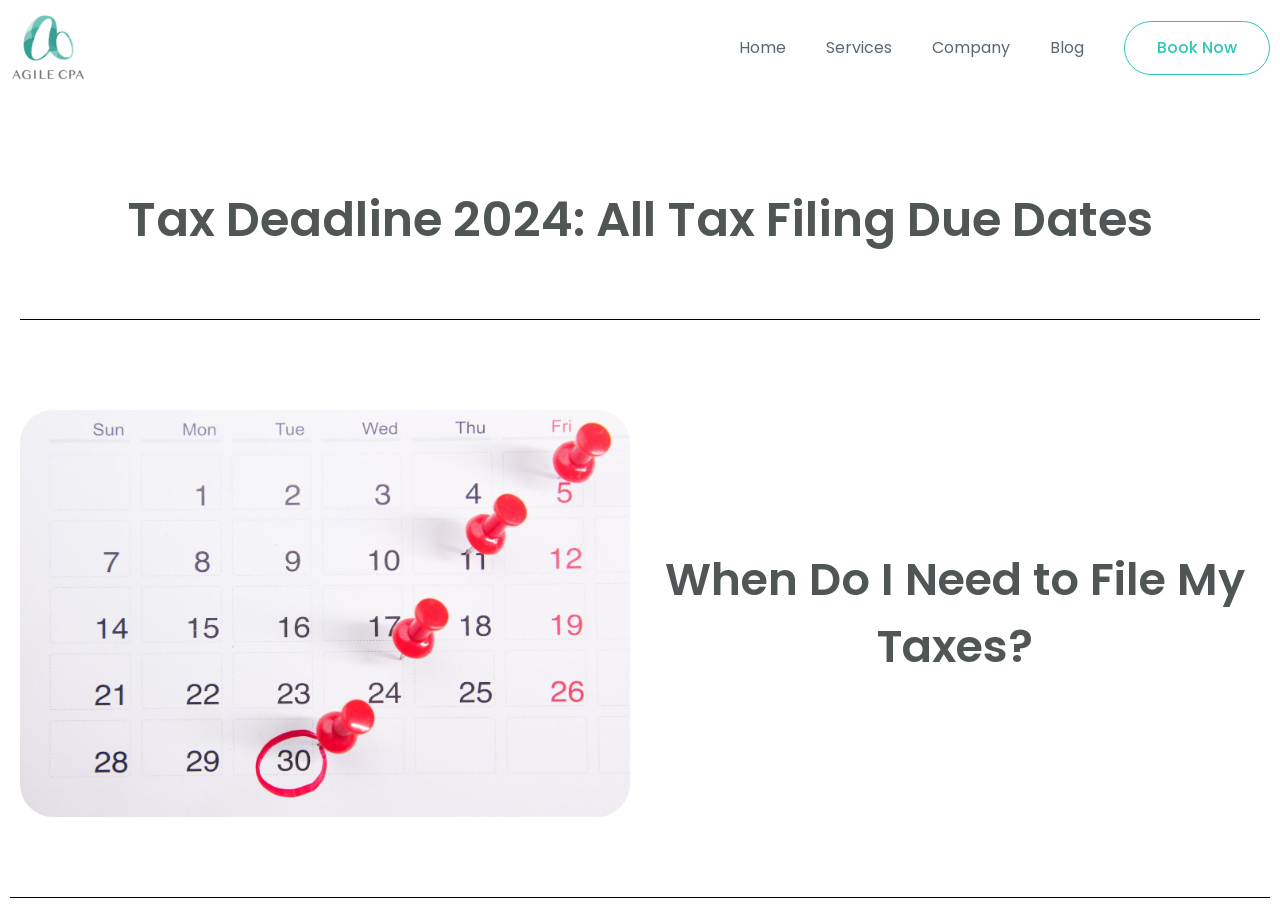Provide a single word or phrase answer to the question: 
What is the logo on the top left?

AgileCPA Logo